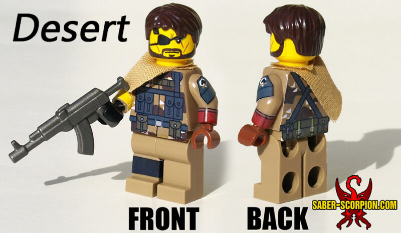Provide your answer in a single word or phrase: 
What is the theme of the custom LEGO minifigure?

Desert adventurer